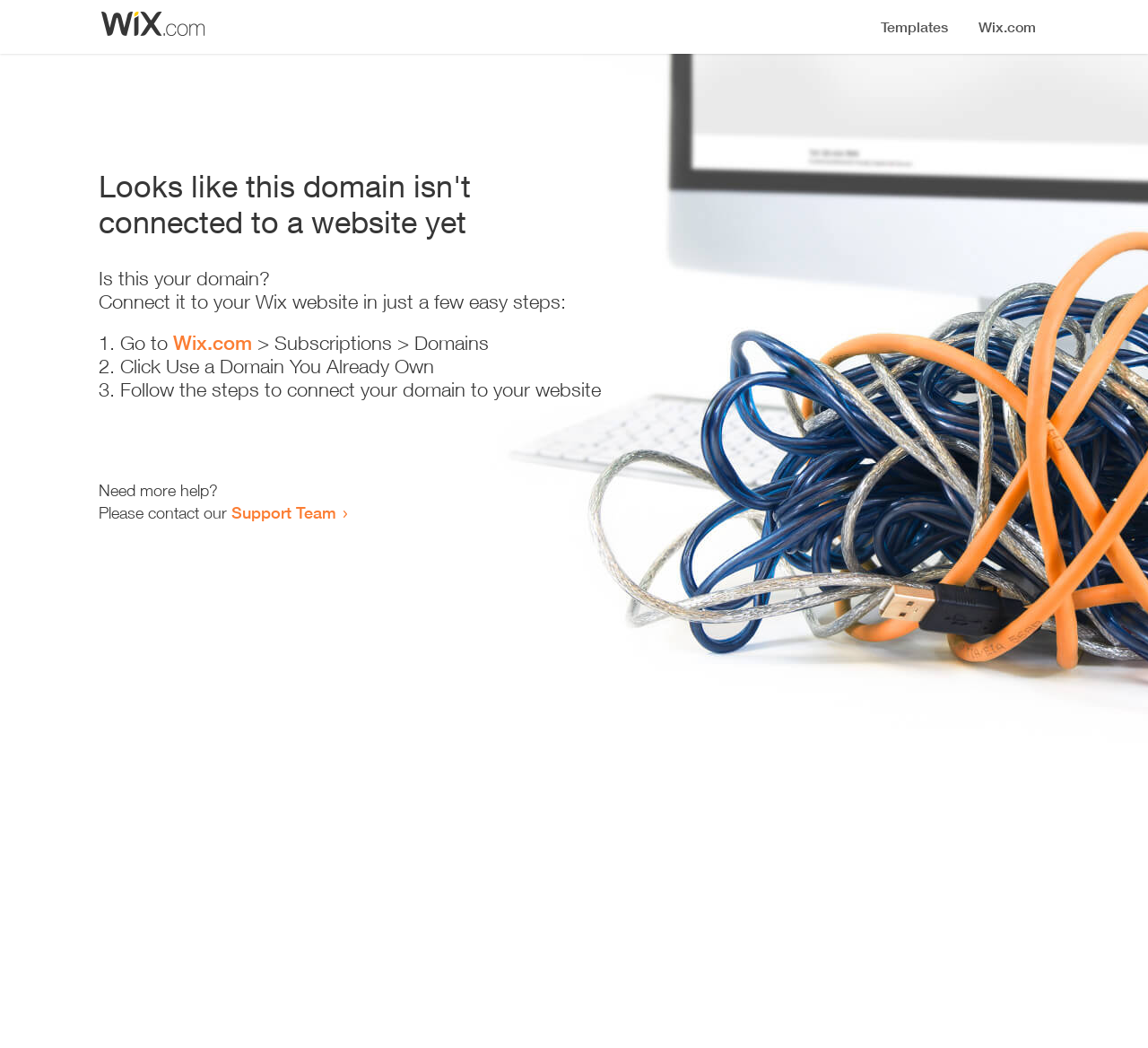What is the current state of the website?
Please provide a single word or phrase as your answer based on the screenshot.

Not available